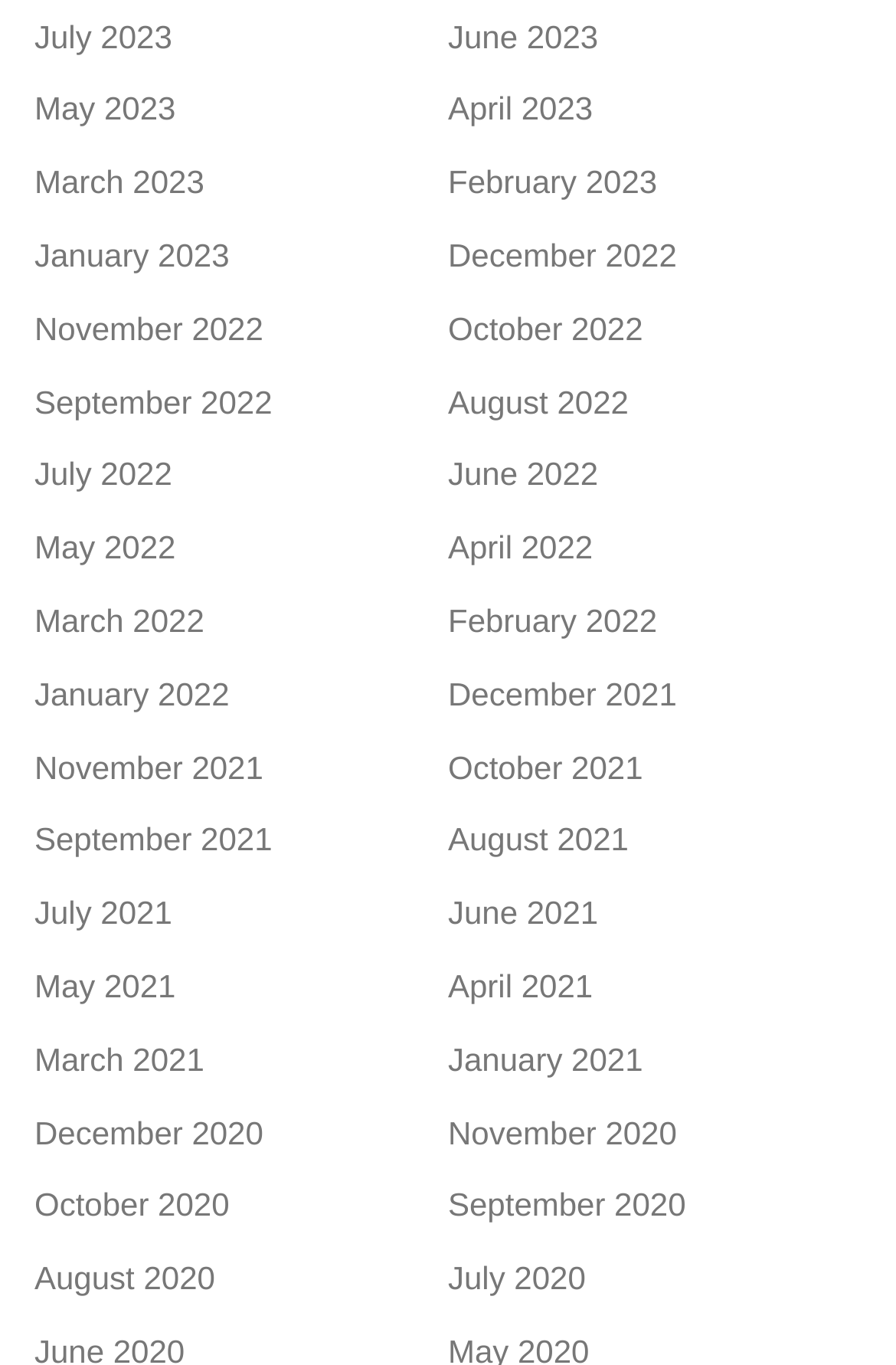How many links are there on the webpage?
Using the image as a reference, deliver a detailed and thorough answer to the question.

I counted the number of links on the webpage and found that there are 36 links, each representing a month from December 2020 to July 2023.